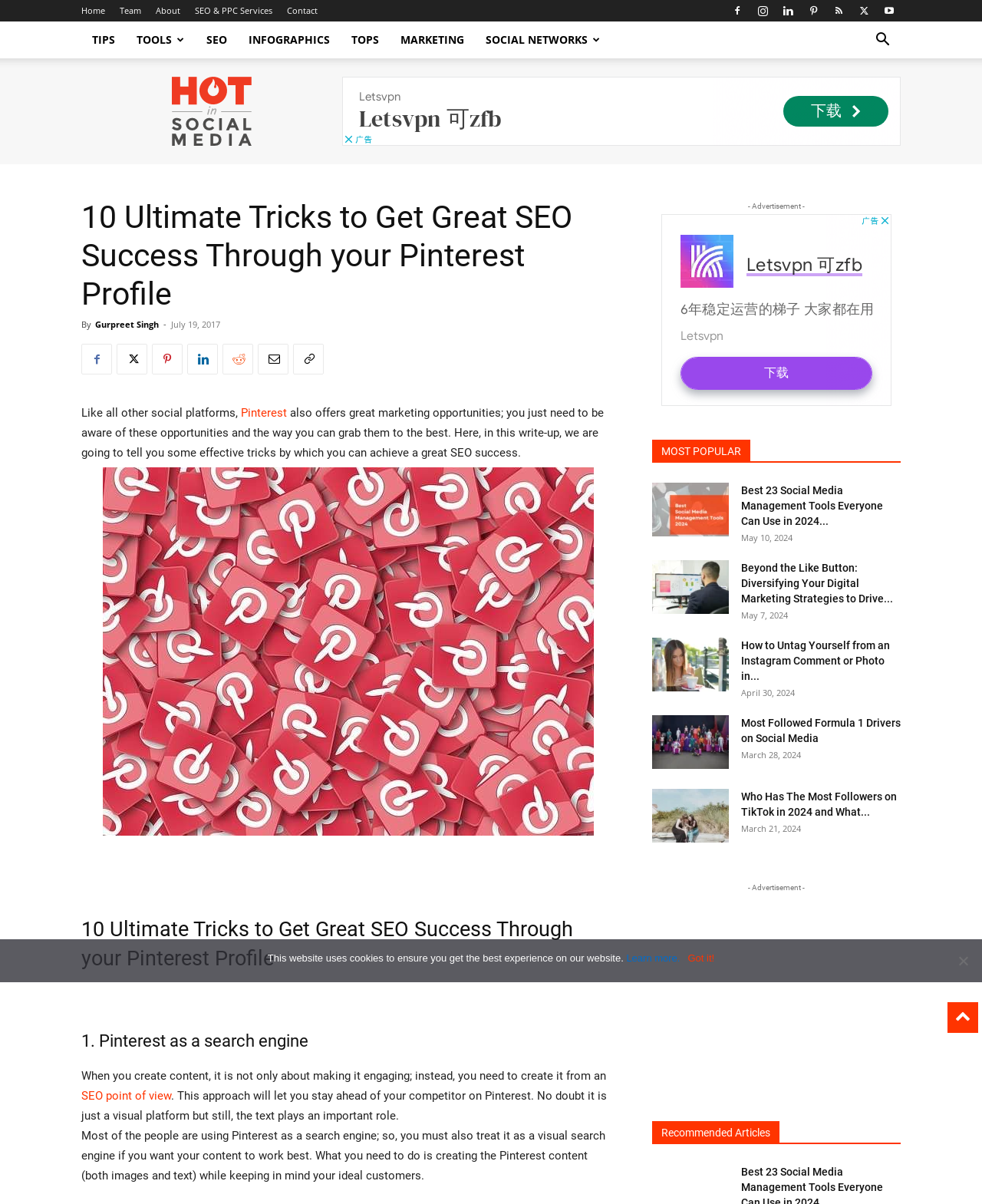What is the author's name of this article?
Observe the image and answer the question with a one-word or short phrase response.

Gurpreet Singh